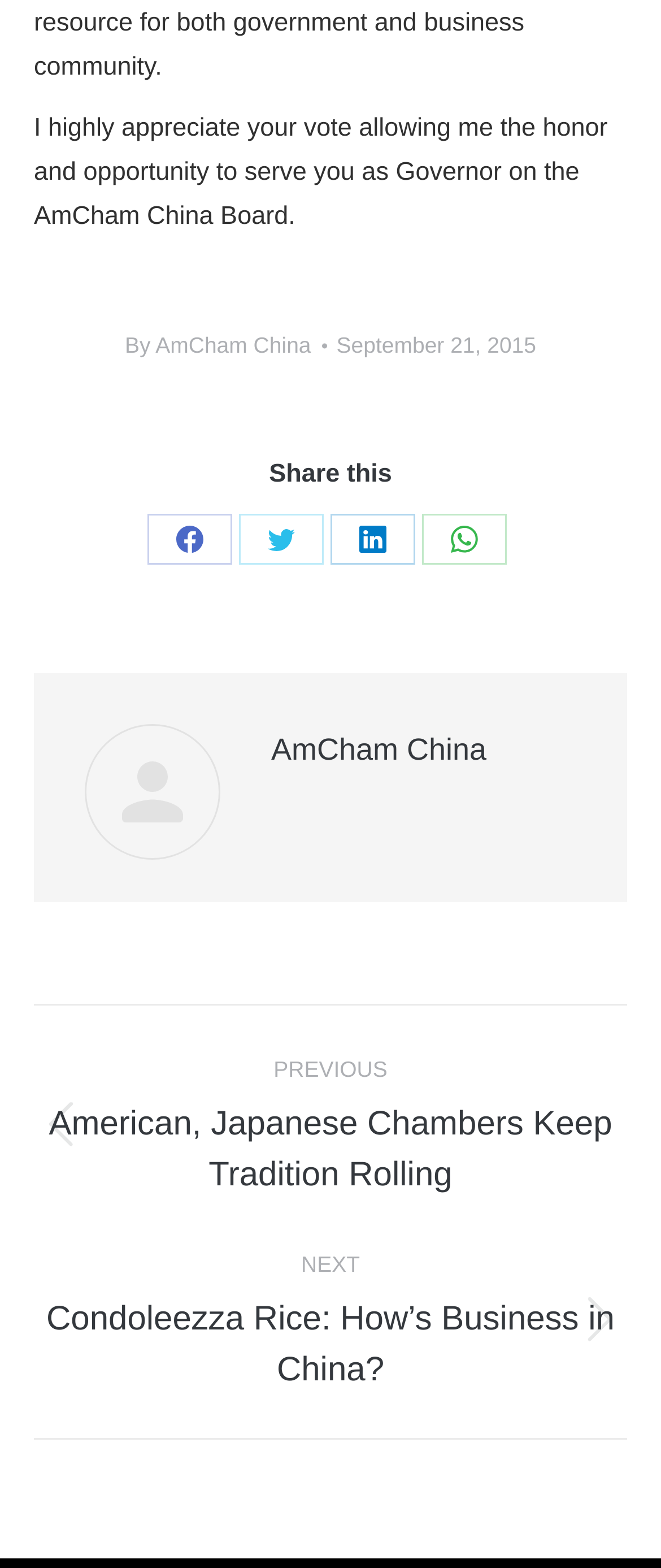Determine the bounding box coordinates for the area you should click to complete the following instruction: "Read next post".

[0.051, 0.793, 0.949, 0.89]